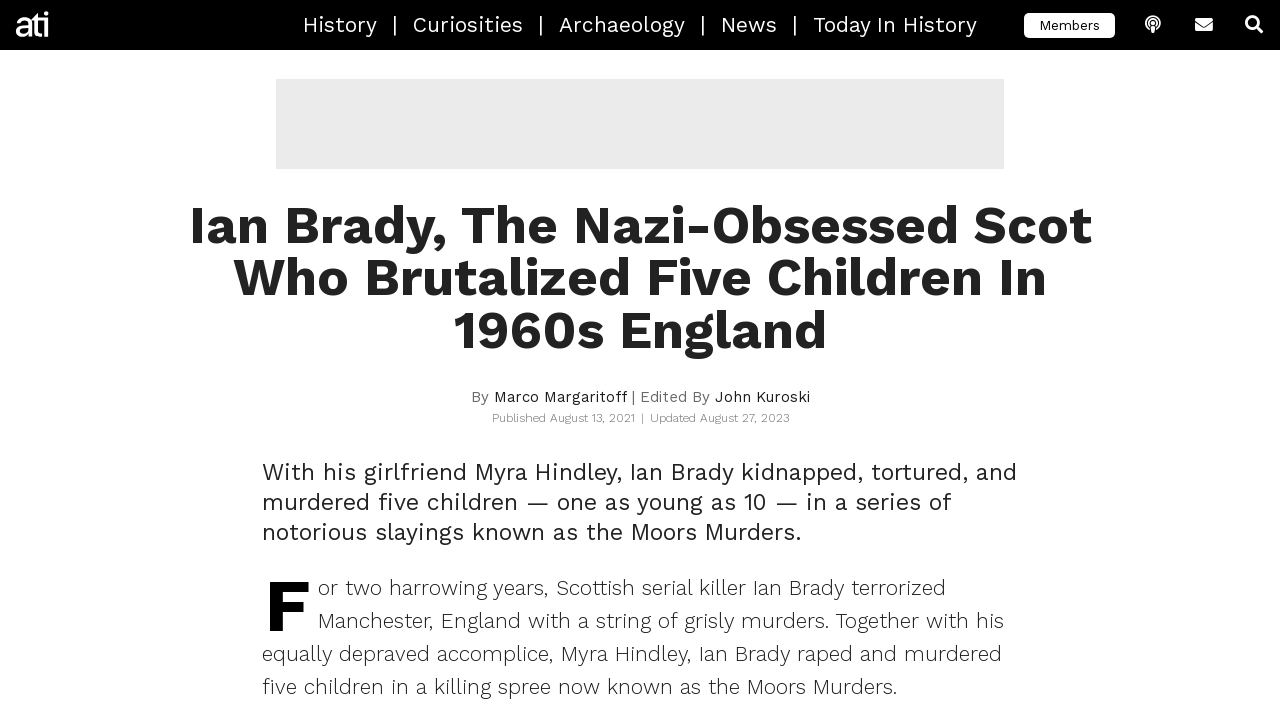How many links are there in the top navigation bar?
Answer the question with a detailed explanation, including all necessary information.

The top navigation bar contains links to different sections of the website. By counting the links, we can see that there are 7 links in total, including 'History', 'Curiosities', 'Archaeology', 'News', 'Today In History', 'Members', and three social media links.